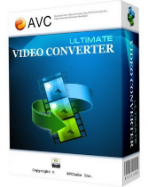Describe every aspect of the image in detail.

The image showcases the software packaging for "Any Video Converter Ultimate," a powerful video conversion tool developed by Anvsoft Inc. The prominently displayed text features "AVC" and "ULTIMATE VIDEO CONVERTER," highlighting its advanced capabilities for converting various video formats efficiently. The design incorporates a sleek, modern aesthetic with vibrant colors and motion graphics that symbolize video processing and transformation, suggesting the software's ability to handle a wide range of video files effortlessly. This tool is popular for its user-friendly interface and features that facilitate both novice and experienced users in achieving high-quality video conversions.